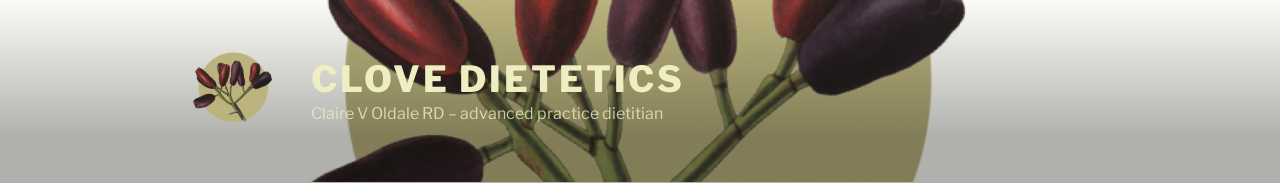Capture every detail in the image and describe it fully.

The image displays the logo and branding for "Clove Dietetics," featuring artistic renderings of cloves arranged elegantly alongside the text. Prominently displayed is the name "CLOVE DIETETICS" in bold, uppercase letters, which emphasizes the identity of the dietary service. Below, in a softer font, is the tagline "Claire V Oldale RD – advanced practice dietitian," indicating the expertise and leadership of Claire V Oldale in the field of dietetics. The background presents a gentle gradient, enhancing the logo's visibility and creating a warm, inviting atmosphere that reflects professionalism and care in dietary practices.